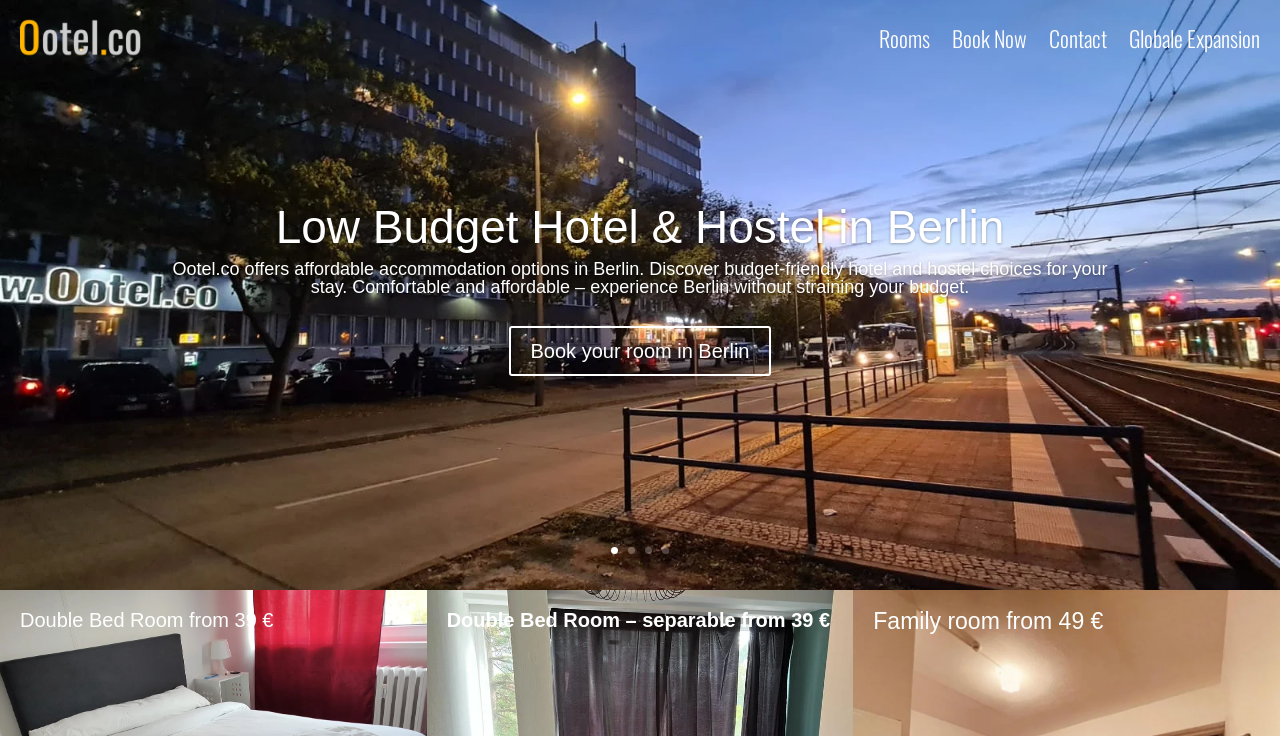Respond with a single word or short phrase to the following question: 
What is the price range of the rooms?

From 39 € to 49 €